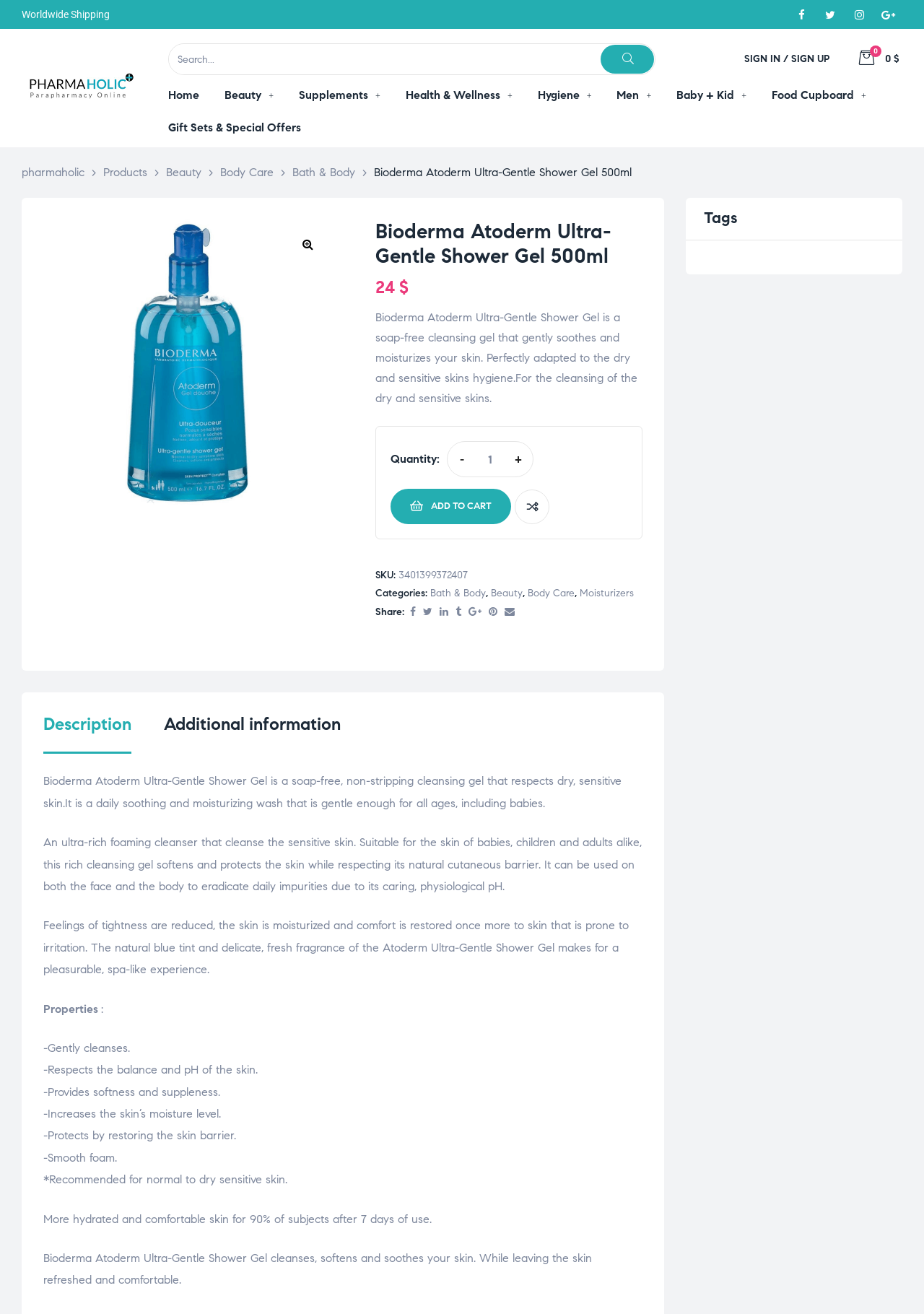Can you pinpoint the bounding box coordinates for the clickable element required for this instruction: "Add to cart"? The coordinates should be four float numbers between 0 and 1, i.e., [left, top, right, bottom].

[0.423, 0.372, 0.553, 0.399]